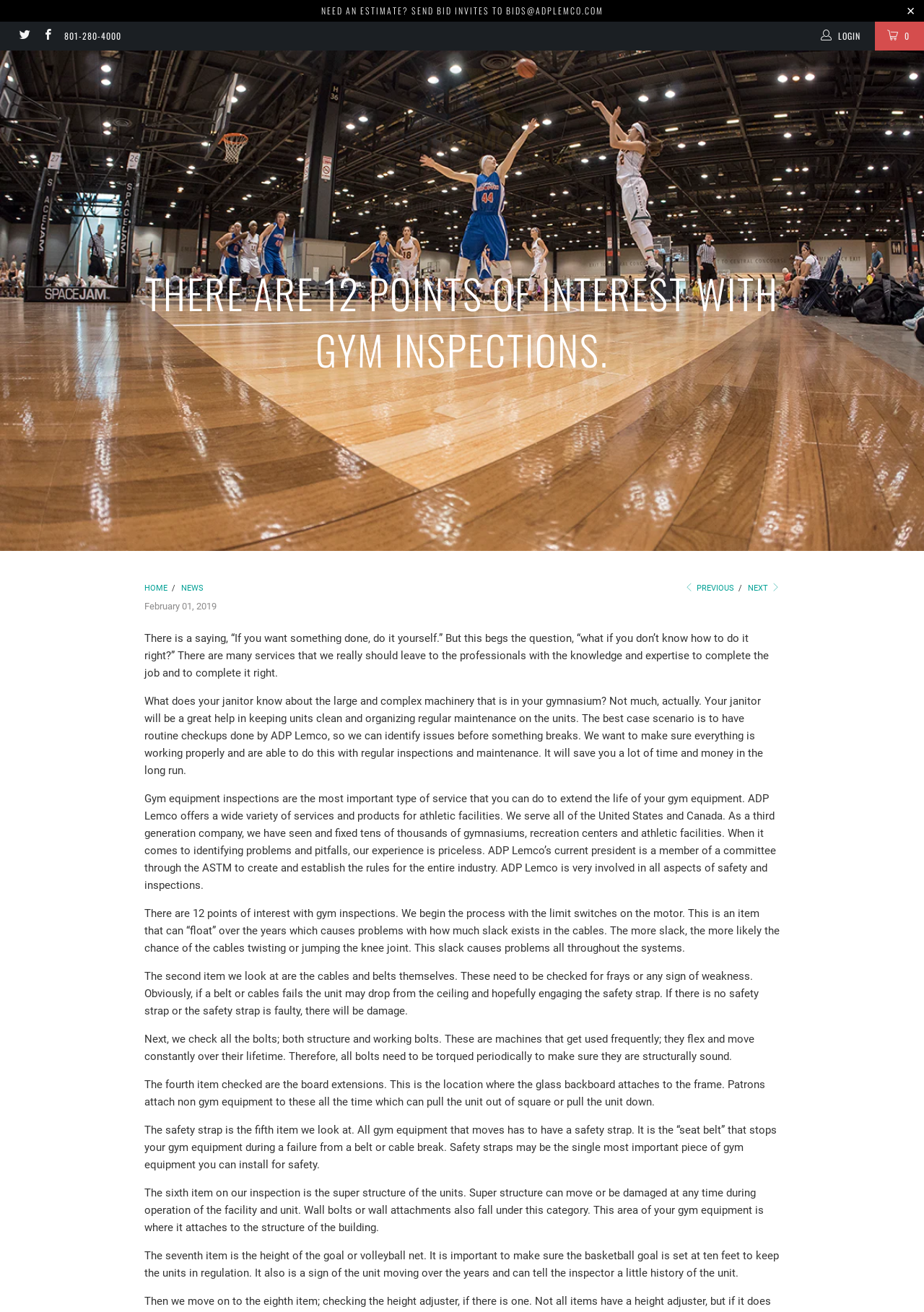Determine the bounding box coordinates of the clickable element necessary to fulfill the instruction: "Click the 'NEED AN ESTIMATE? SEND BID INVITES TO BIDS@ADPLEMCO.COM' link". Provide the coordinates as four float numbers within the 0 to 1 range, i.e., [left, top, right, bottom].

[0.347, 0.003, 0.653, 0.013]